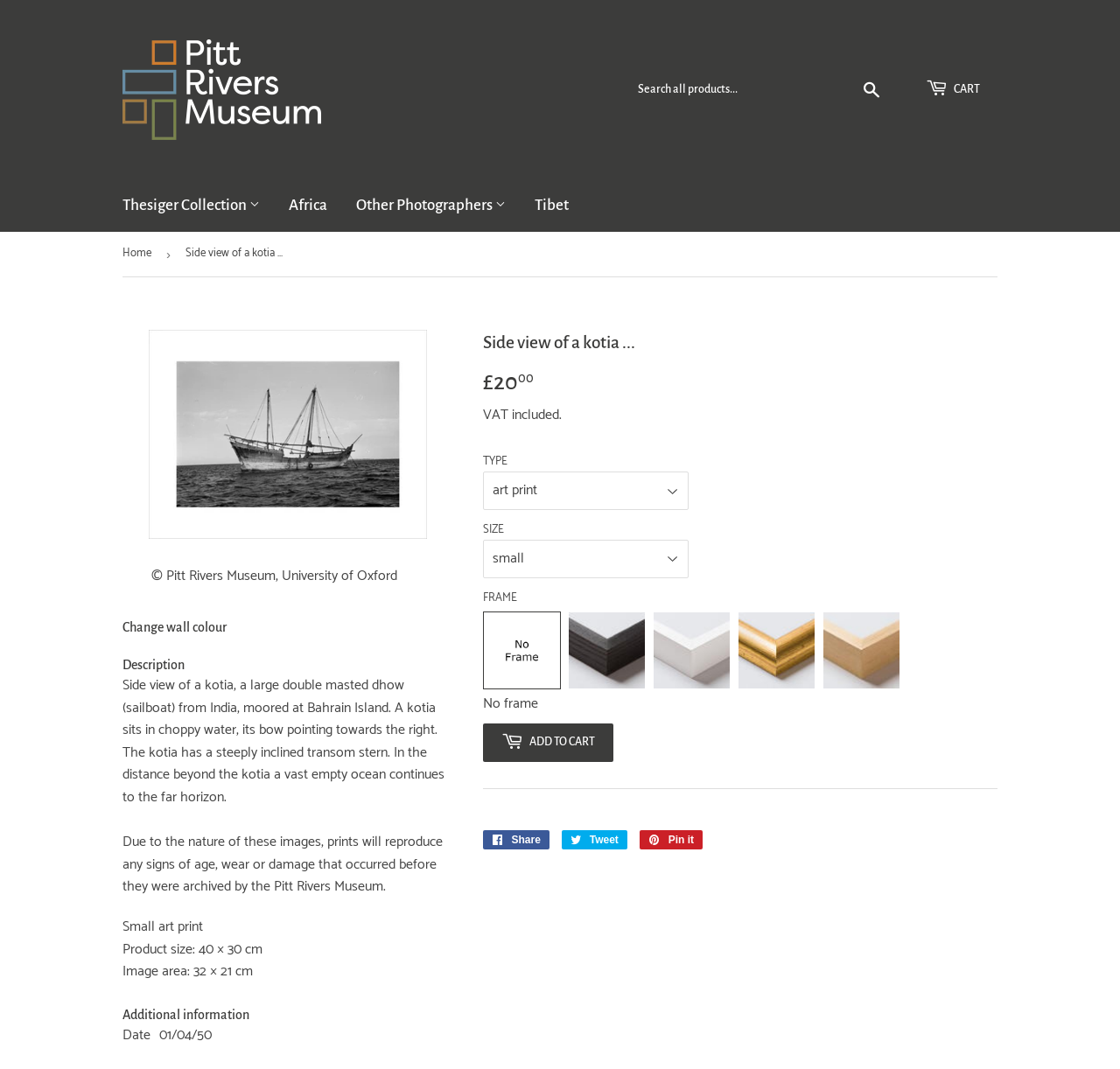Please specify the bounding box coordinates for the clickable region that will help you carry out the instruction: "Add to cart".

[0.431, 0.677, 0.548, 0.713]